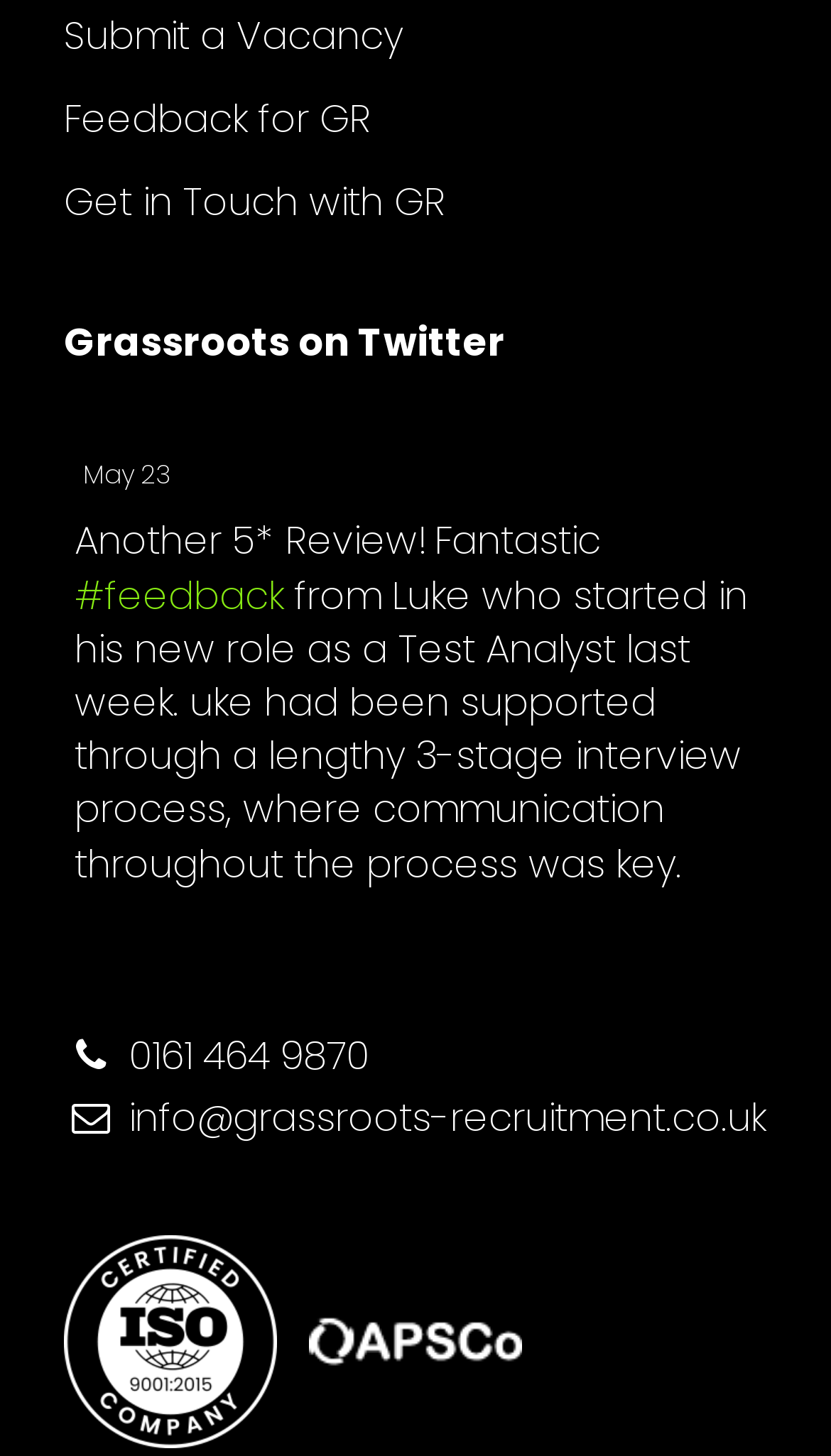Could you indicate the bounding box coordinates of the region to click in order to complete this instruction: "Submit a vacancy".

[0.077, 0.006, 0.485, 0.042]